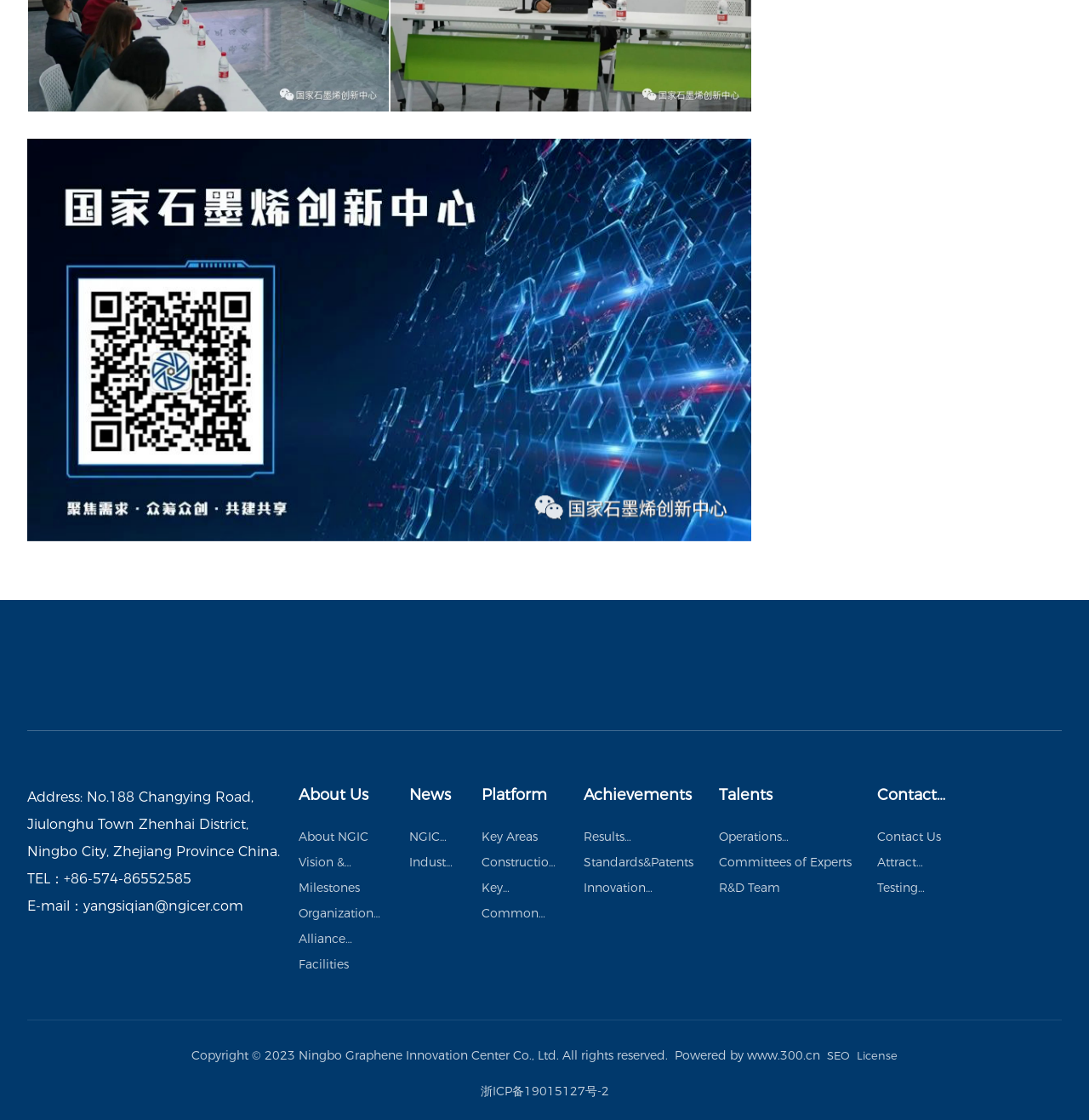Look at the image and answer the question in detail:
What is the copyright information of the NGIC website?

I found the copyright information by looking at the static text element at the bottom of the page that says 'Copyright © 2023 Ningbo Graphene Innovation Center Co., Ltd. All rights reserved.'